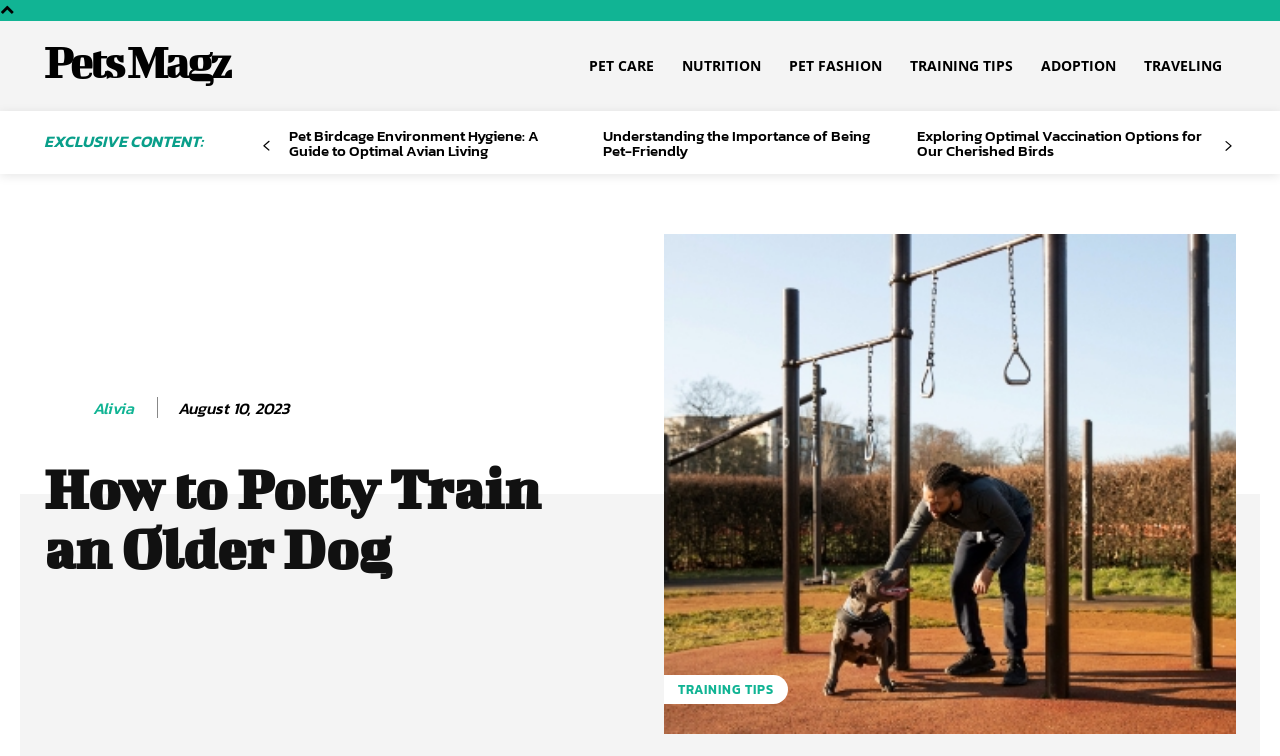Please respond to the question using a single word or phrase:
What is the date of the article 'How to Potty Train an Older Dog'?

August 10, 2023